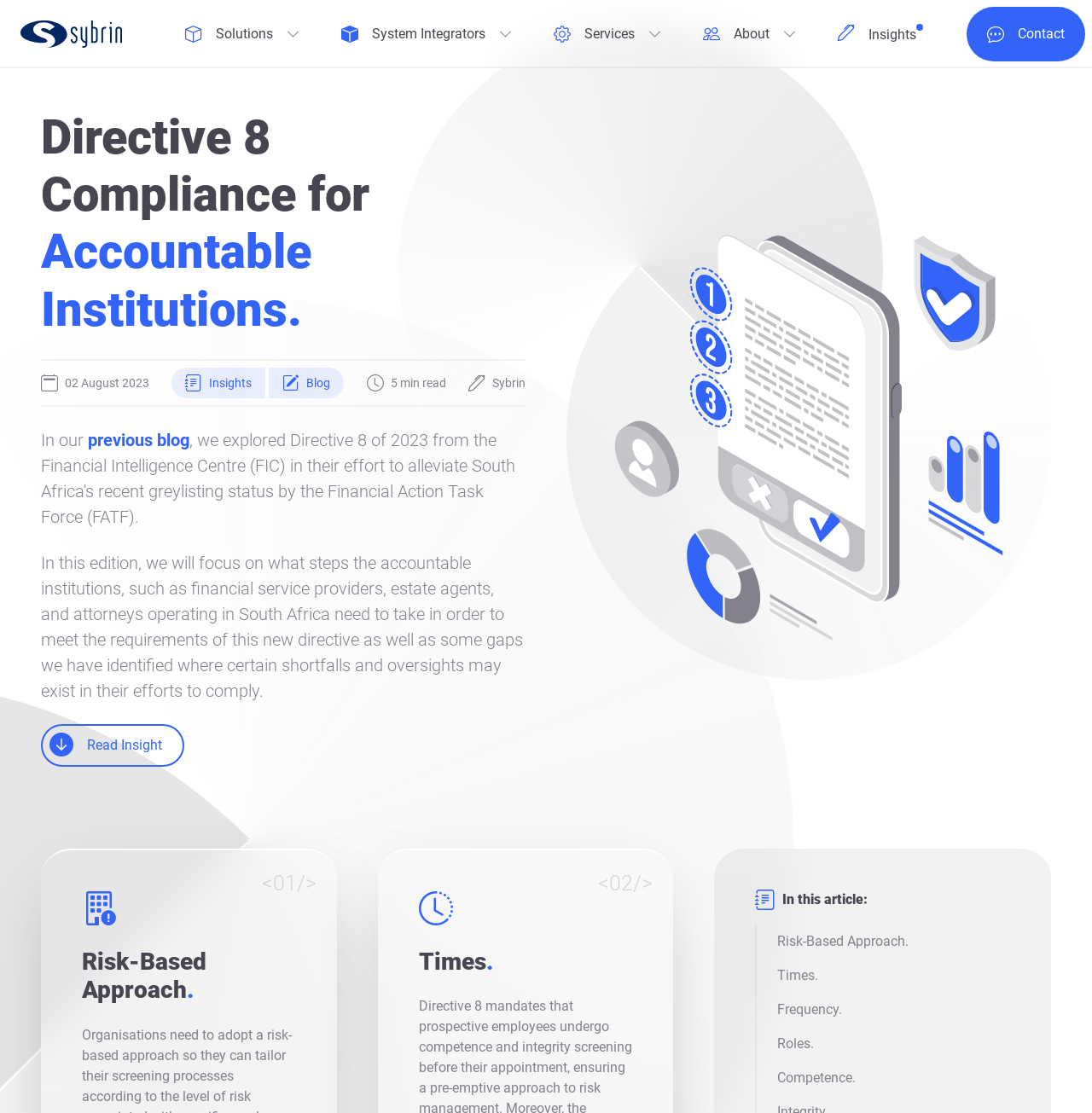Find the bounding box coordinates of the element you need to click on to perform this action: 'Learn about Directive 8 Compliance'. The coordinates should be represented by four float values between 0 and 1, in the format [left, top, right, bottom].

[0.038, 0.098, 0.481, 0.304]